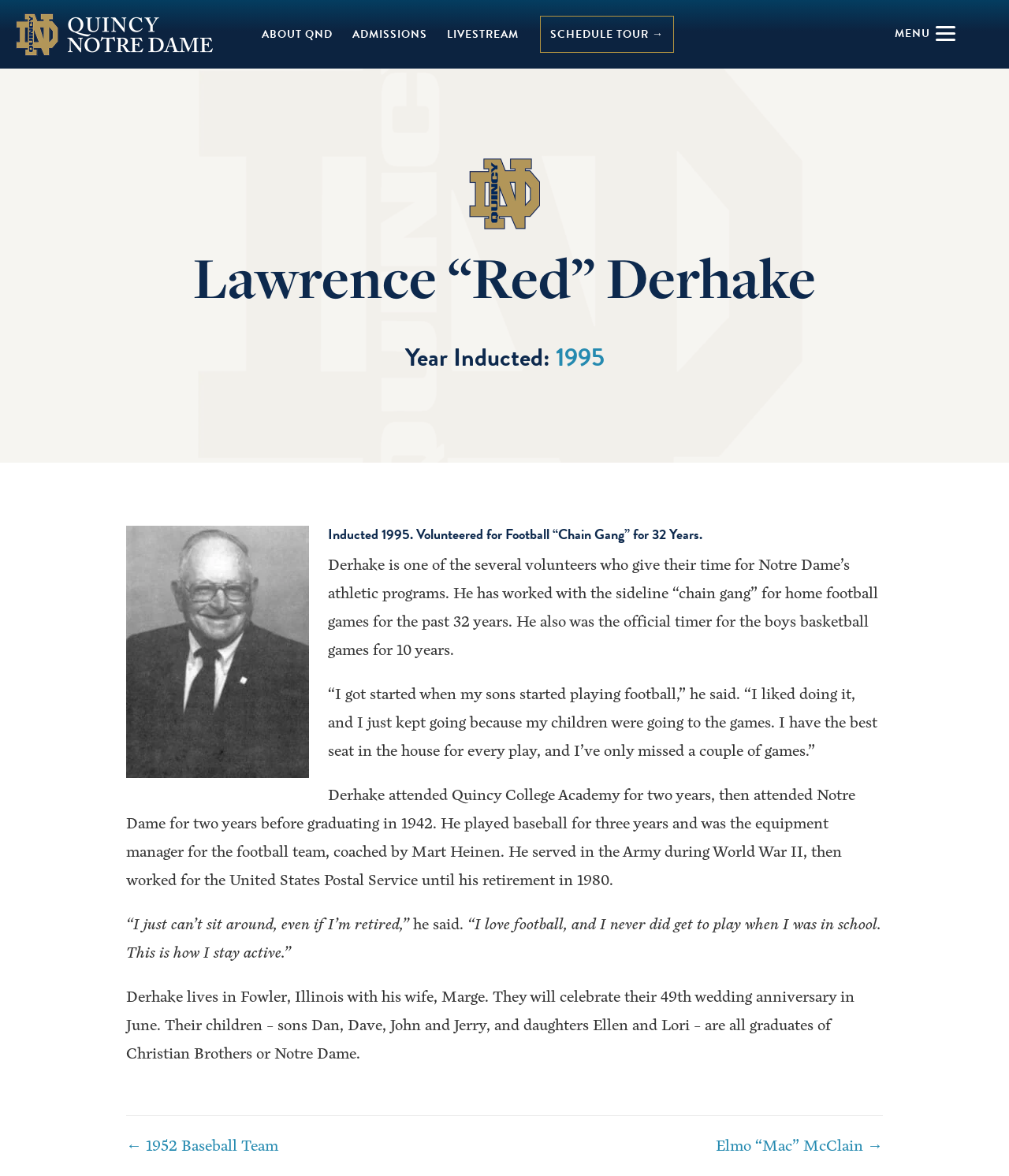What is the position of the Quincy Notre Dame Logo on the webpage?
Kindly offer a comprehensive and detailed response to the question.

I found the answer by analyzing the bounding box coordinates of the image element with the text 'Quincy Notre Dame Logo' which indicates that it is located at the top-left corner of the webpage.